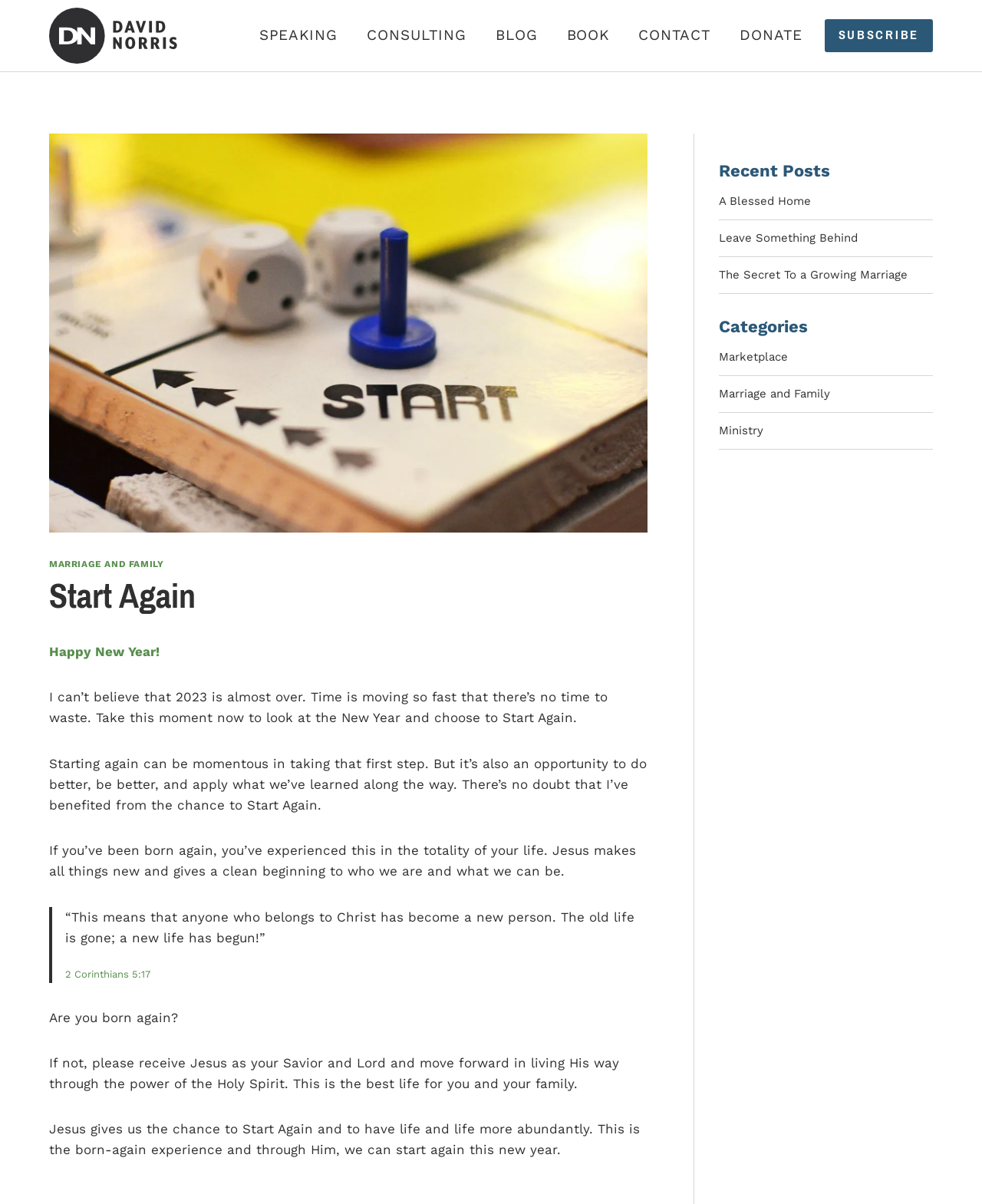Provide a short, one-word or phrase answer to the question below:
What is the name of the ministry?

David Norris Ministries